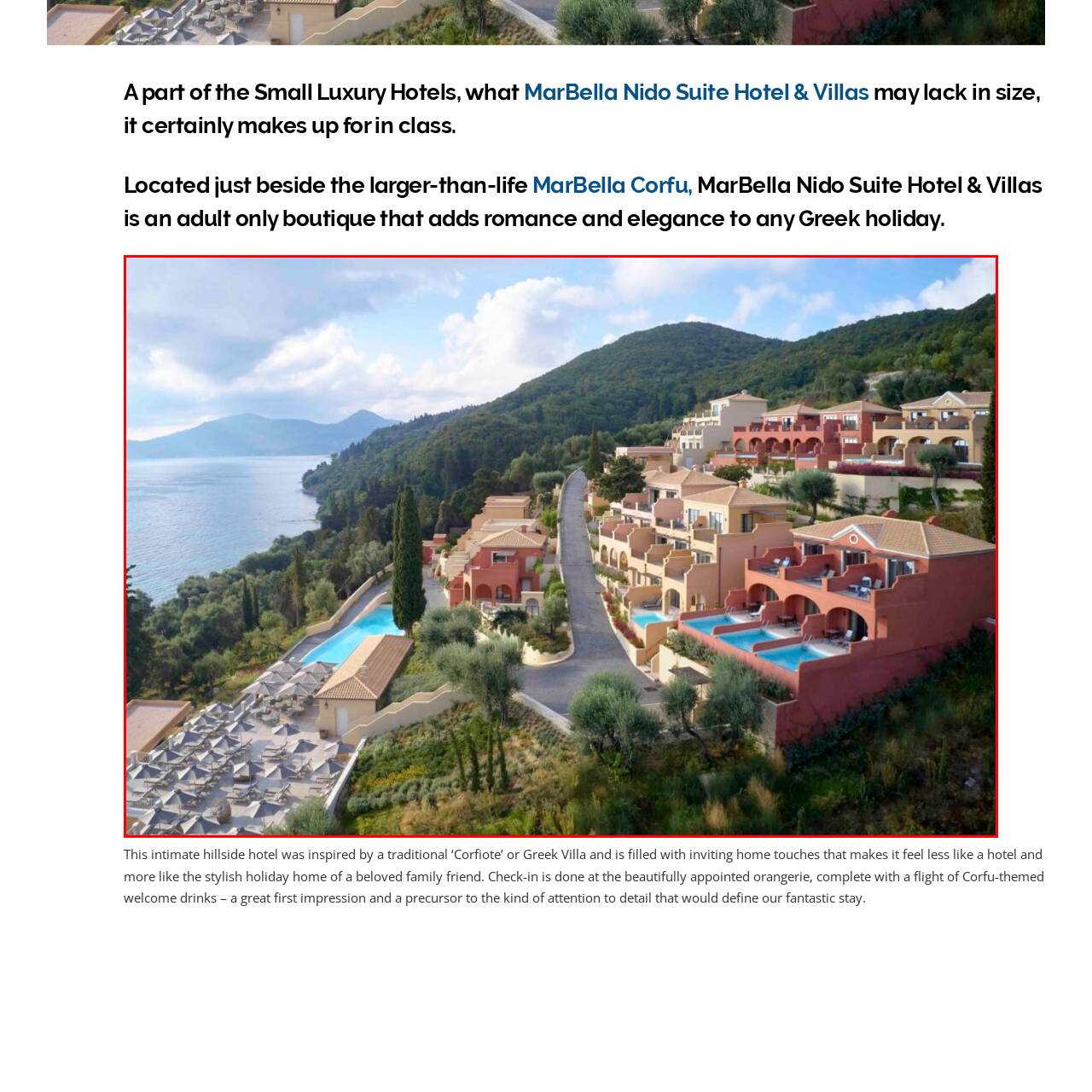Carefully look at the image inside the red box and answer the subsequent question in as much detail as possible, using the information from the image: 
What is the color of the architecture of the villas?

The caption describes the villas as having terracotta and cream-colored architecture, which blends harmoniously with the natural surroundings, indicating that the buildings are designed to complement the environment.